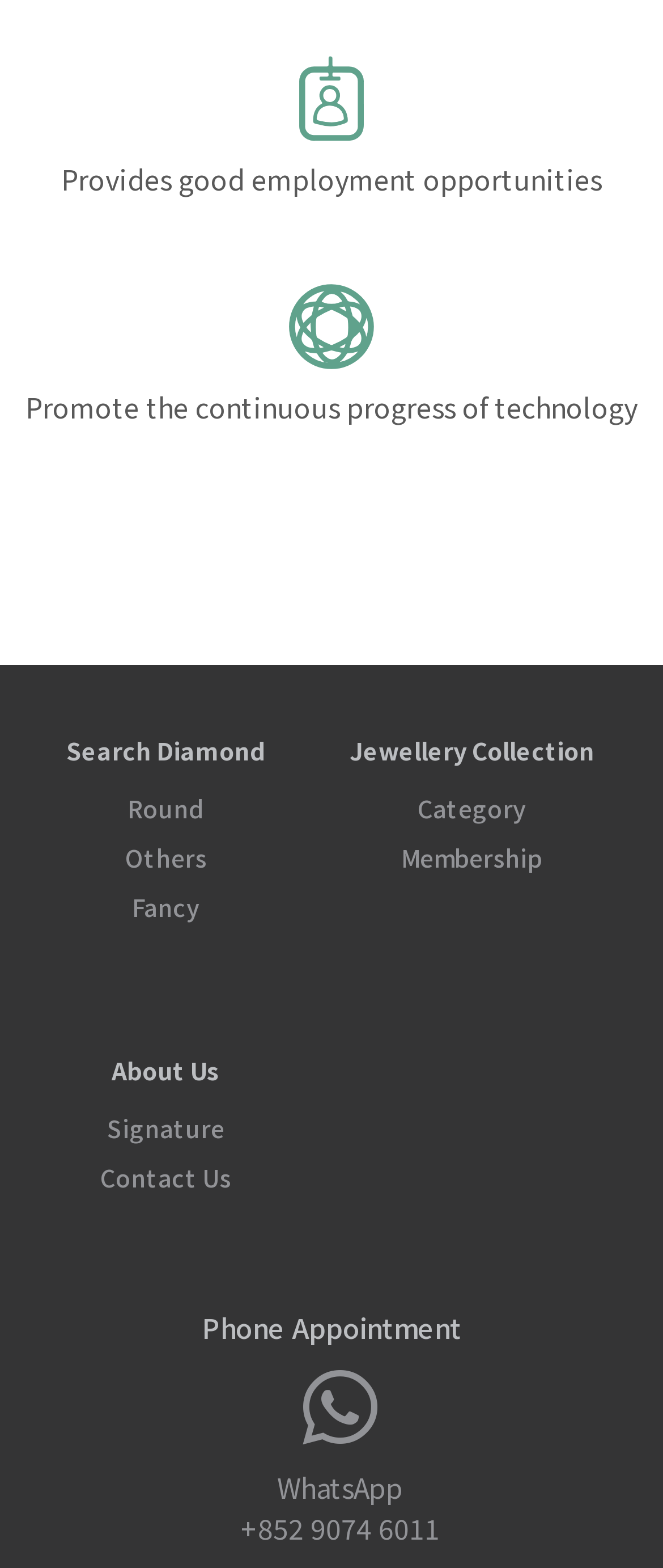Please provide the bounding box coordinates for the UI element as described: "Contact Us". The coordinates must be four floats between 0 and 1, represented as [left, top, right, bottom].

[0.151, 0.74, 0.349, 0.762]